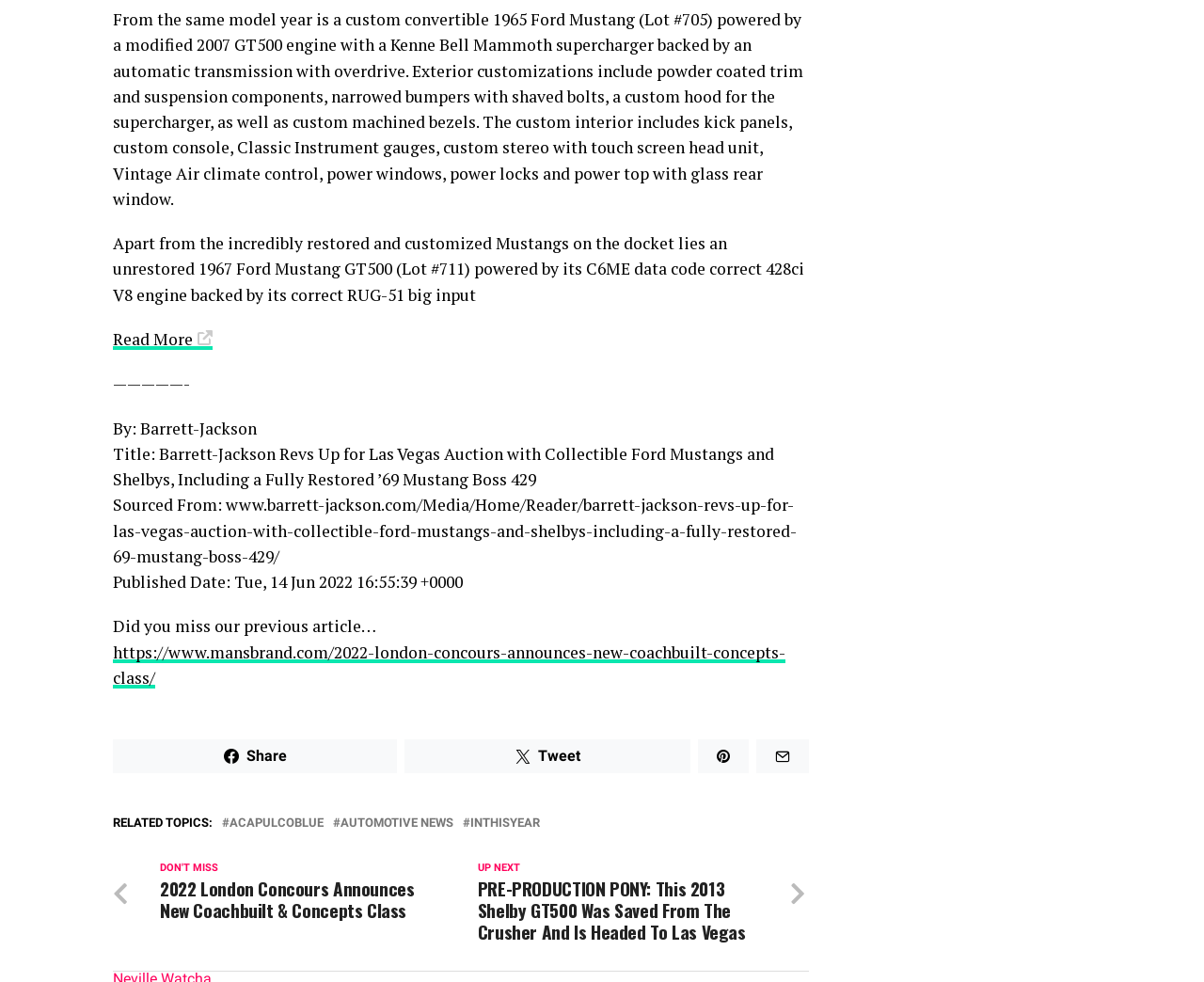Please mark the clickable region by giving the bounding box coordinates needed to complete this instruction: "Check out the previous article".

[0.094, 0.653, 0.652, 0.701]